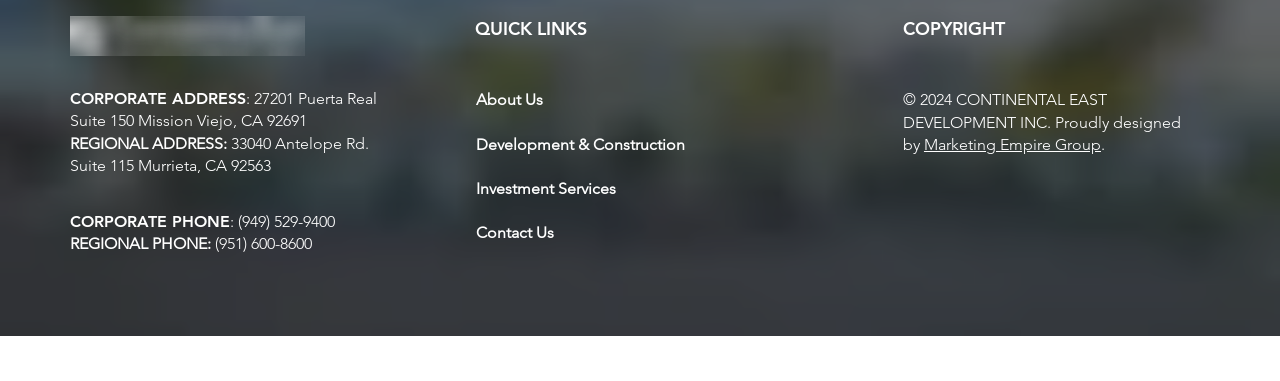What social media platforms are listed in the social bar?
Please answer using one word or phrase, based on the screenshot.

Facebook, LinkedIn, Youtube